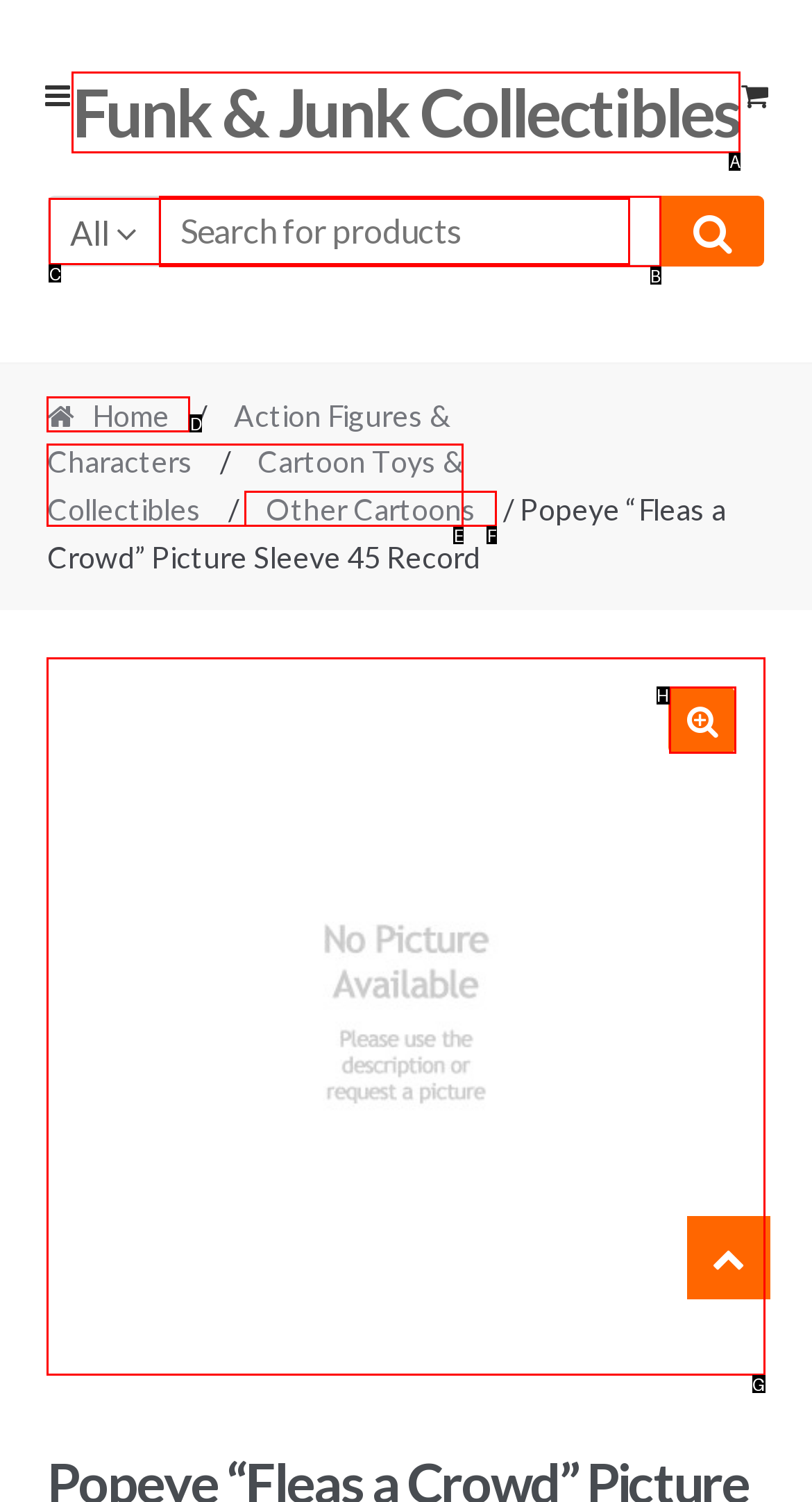Select the letter that corresponds to this element description: Home
Answer with the letter of the correct option directly.

D